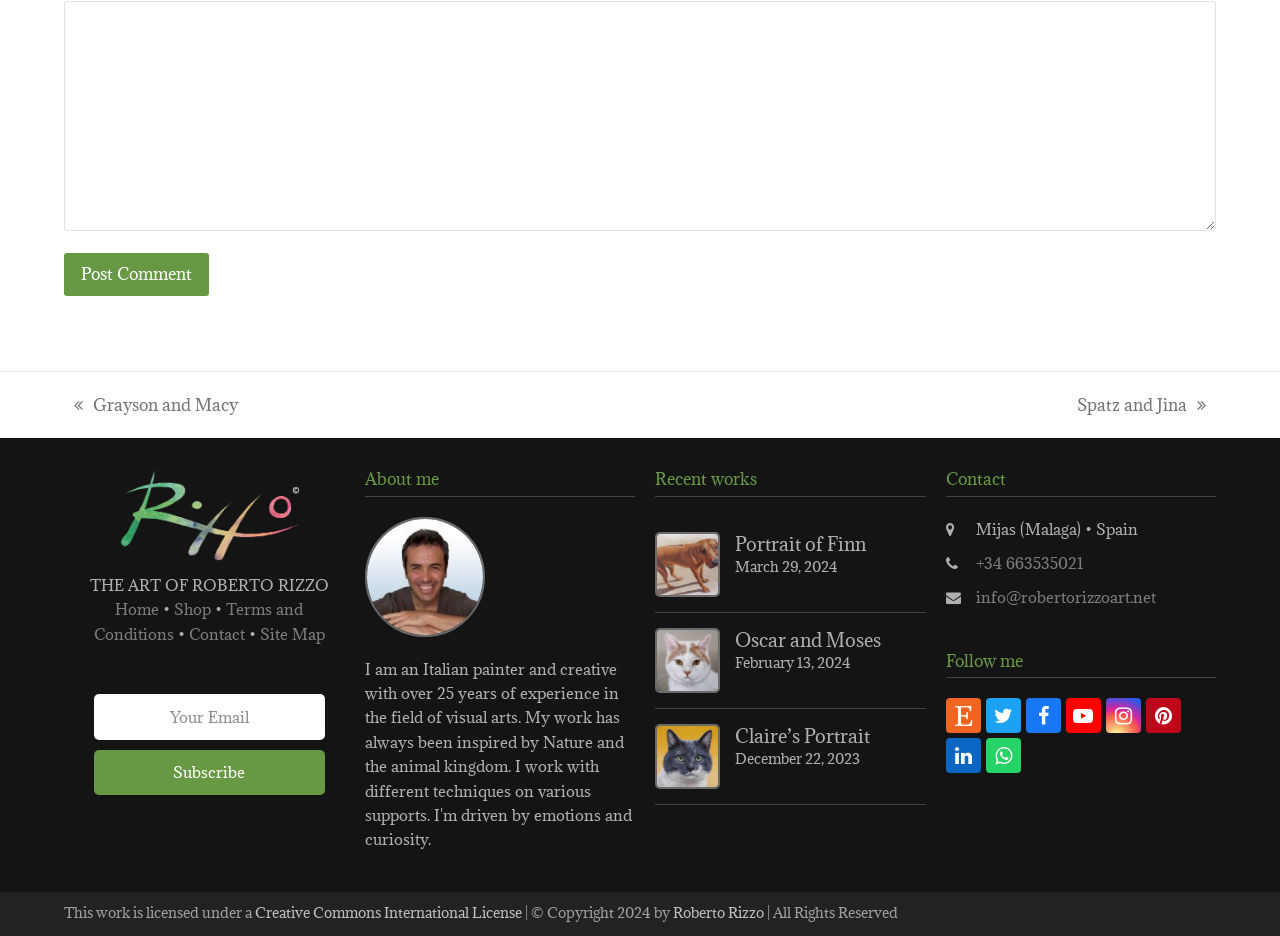Answer in one word or a short phrase: 
What is the location of the artist's studio?

Mijas, Spain